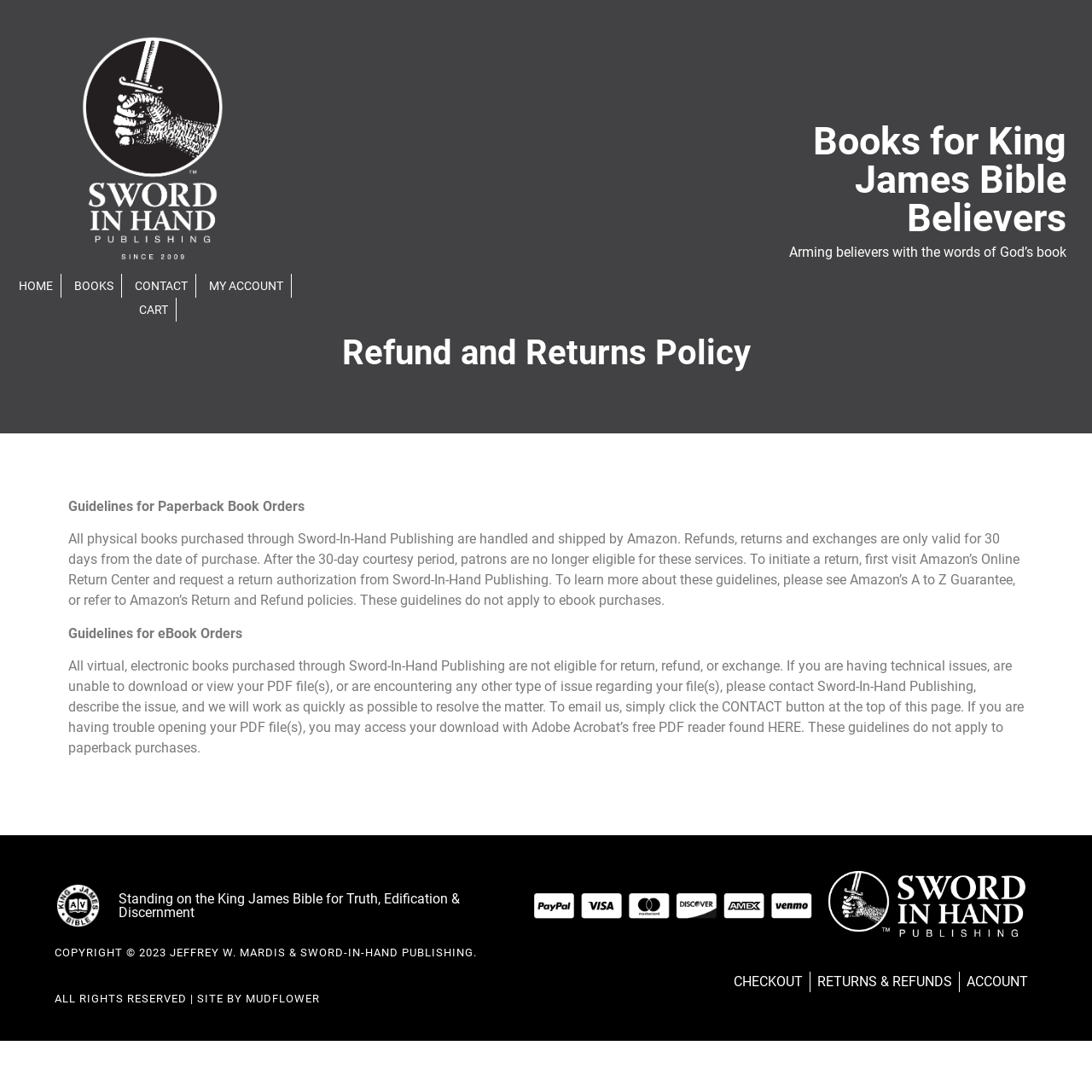What is the purpose of the 'CONTACT' button?
Kindly answer the question with as much detail as you can.

According to the webpage, the 'CONTACT' button is used to email Sword-In-Hand Publishing in case of technical issues or other problems with eBook orders, as stated in the 'Guidelines for eBook Orders' section.